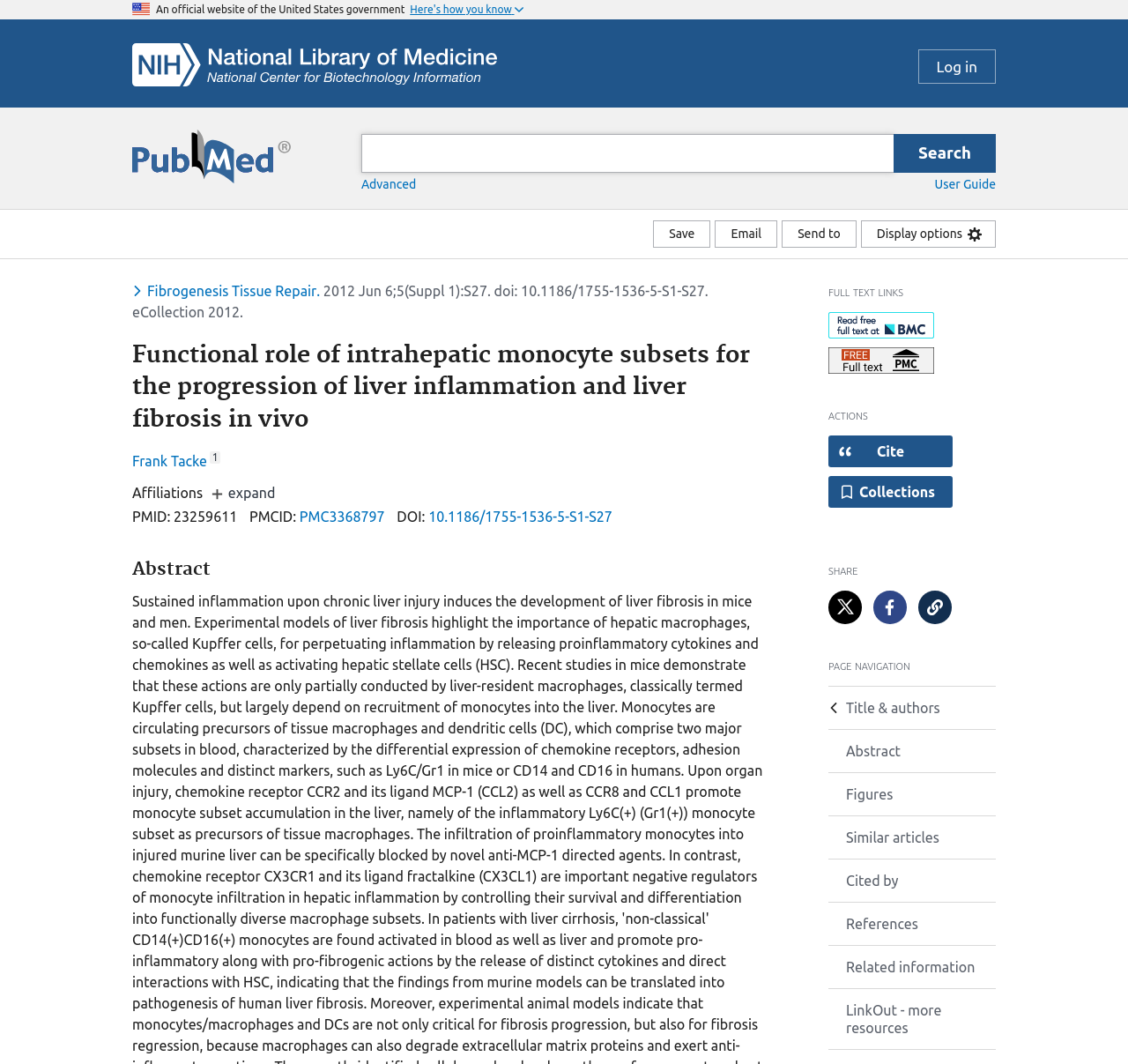What is the search bar located?
Answer the question based on the image using a single word or a brief phrase.

Top center